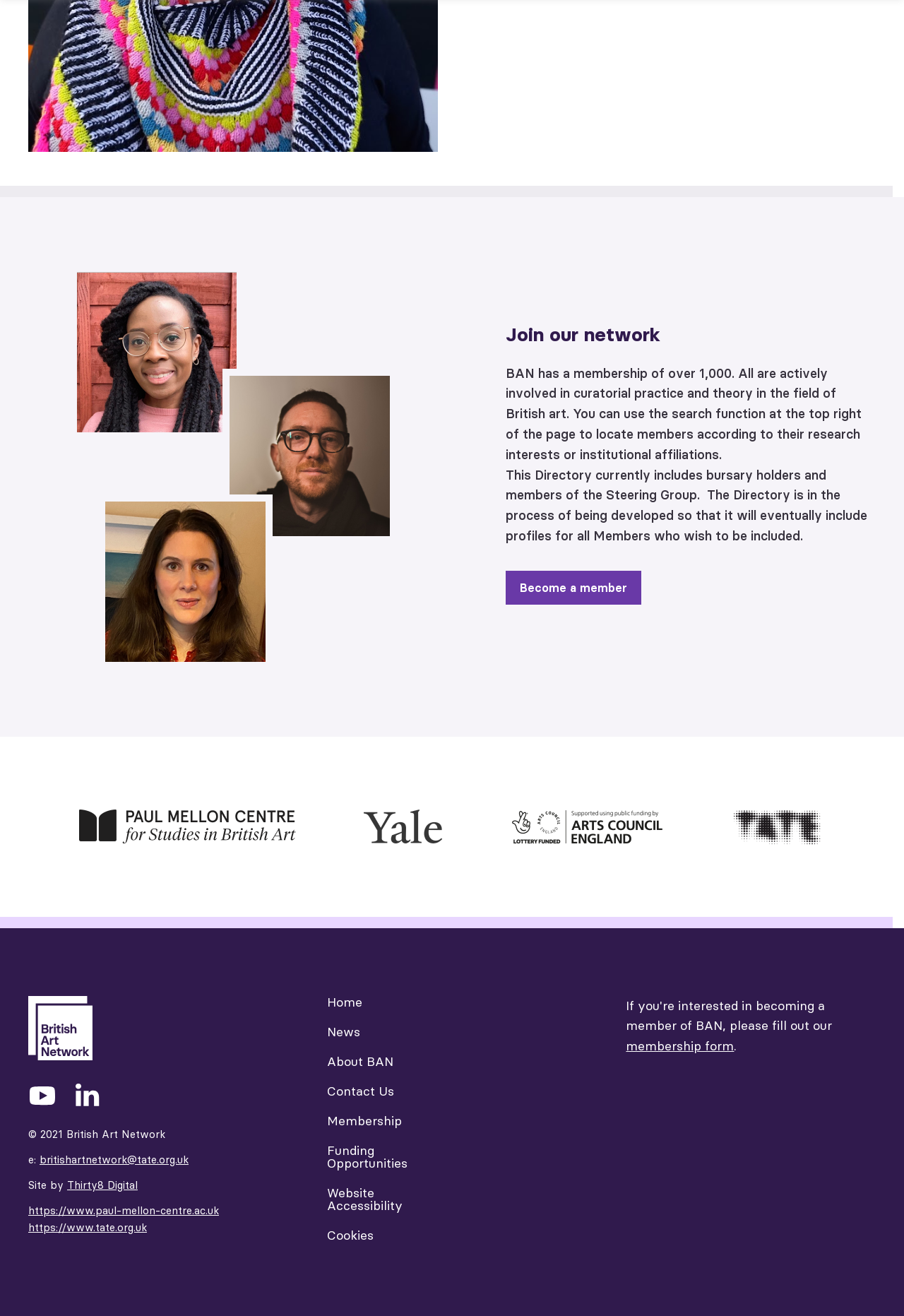Please determine the bounding box coordinates of the element to click in order to execute the following instruction: "Search". The coordinates should be four float numbers between 0 and 1, specified as [left, top, right, bottom].

None